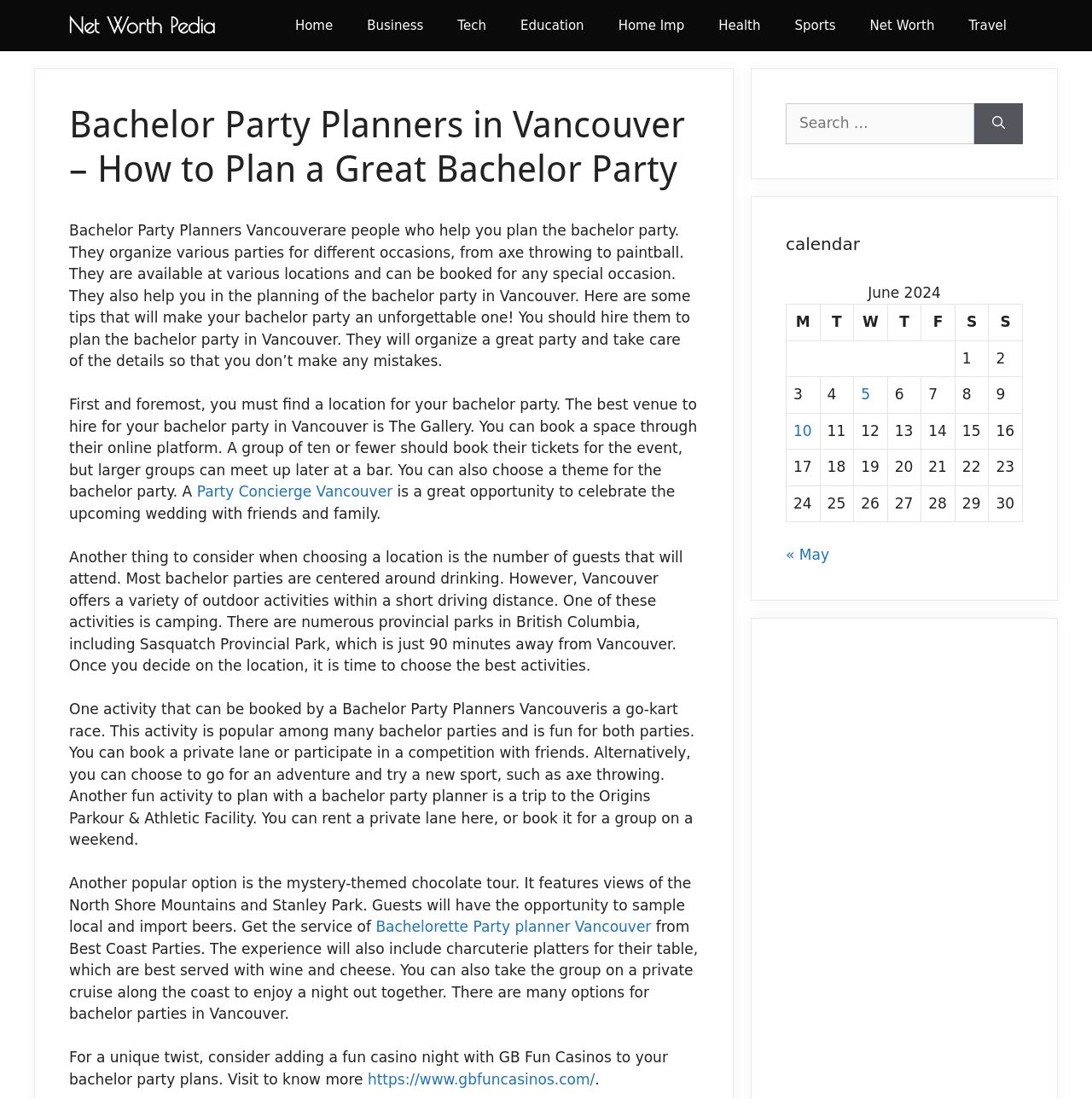Describe every aspect of the webpage in a detailed manner.

The webpage is about Bachelor Party Planners in Vancouver, providing information on how to plan a great bachelor party. At the top, there is a navigation menu with links to various categories such as "Home", "Business", "Tech", "Education", and more. Below the navigation menu, there is a heading that reads "Bachelor Party Planners in Vancouver – How to Plan a Great Bachelor Party".

The main content of the page is divided into several sections. The first section provides an introduction to Bachelor Party Planners in Vancouver, explaining that they help plan bachelor parties and offer various activities such as axe throwing and paintball. The section also provides some tips for planning a successful bachelor party.

The next section discusses the importance of finding a location for the bachelor party, suggesting The Gallery as a great venue. It also mentions the option of choosing a theme for the party. There is a link to "Party Concierge Vancouver" in this section.

The following sections provide more information on planning the bachelor party, including activities such as go-kart racing, axe throwing, and a mystery-themed chocolate tour. There are also links to "Bachelorette Party planner Vancouver" and "GB Fun Casinos" in these sections.

On the right side of the page, there is a search box with a button labeled "Search". Below the search box, there is a calendar for June 2024, with links to posts published on specific dates.

Overall, the webpage provides a wealth of information on planning a bachelor party in Vancouver, with various activities and venues suggested.